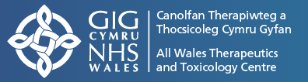What color scheme is used in the logo?
Please respond to the question with a detailed and thorough explanation.

The logo's color scheme features a gradient of blue hues, which enhances its professional and trustworthy appearance, symbolizing the centre's commitment to healthcare and patient safety in Wales.